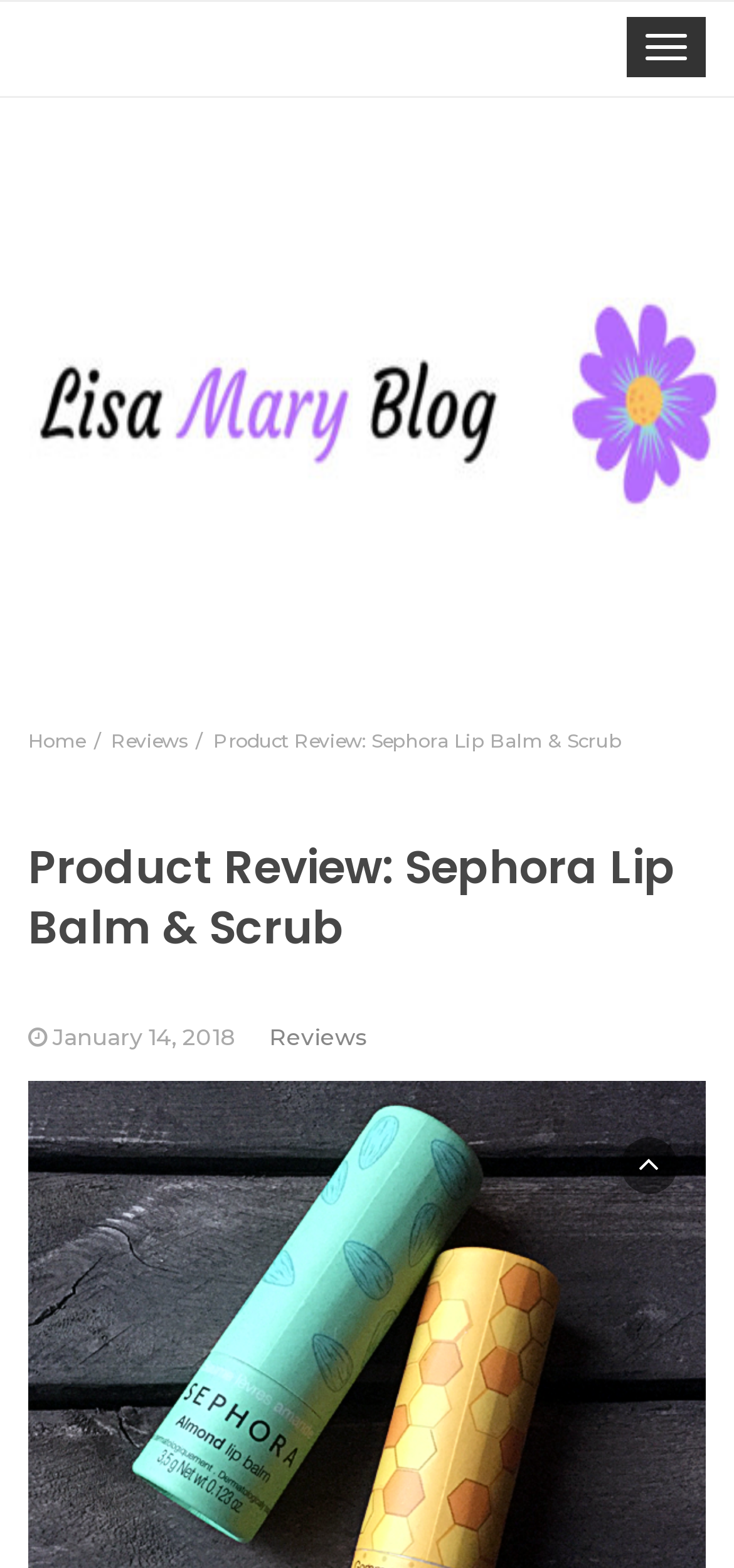Given the element description "January 14, 2018", identify the bounding box of the corresponding UI element.

[0.072, 0.652, 0.321, 0.67]